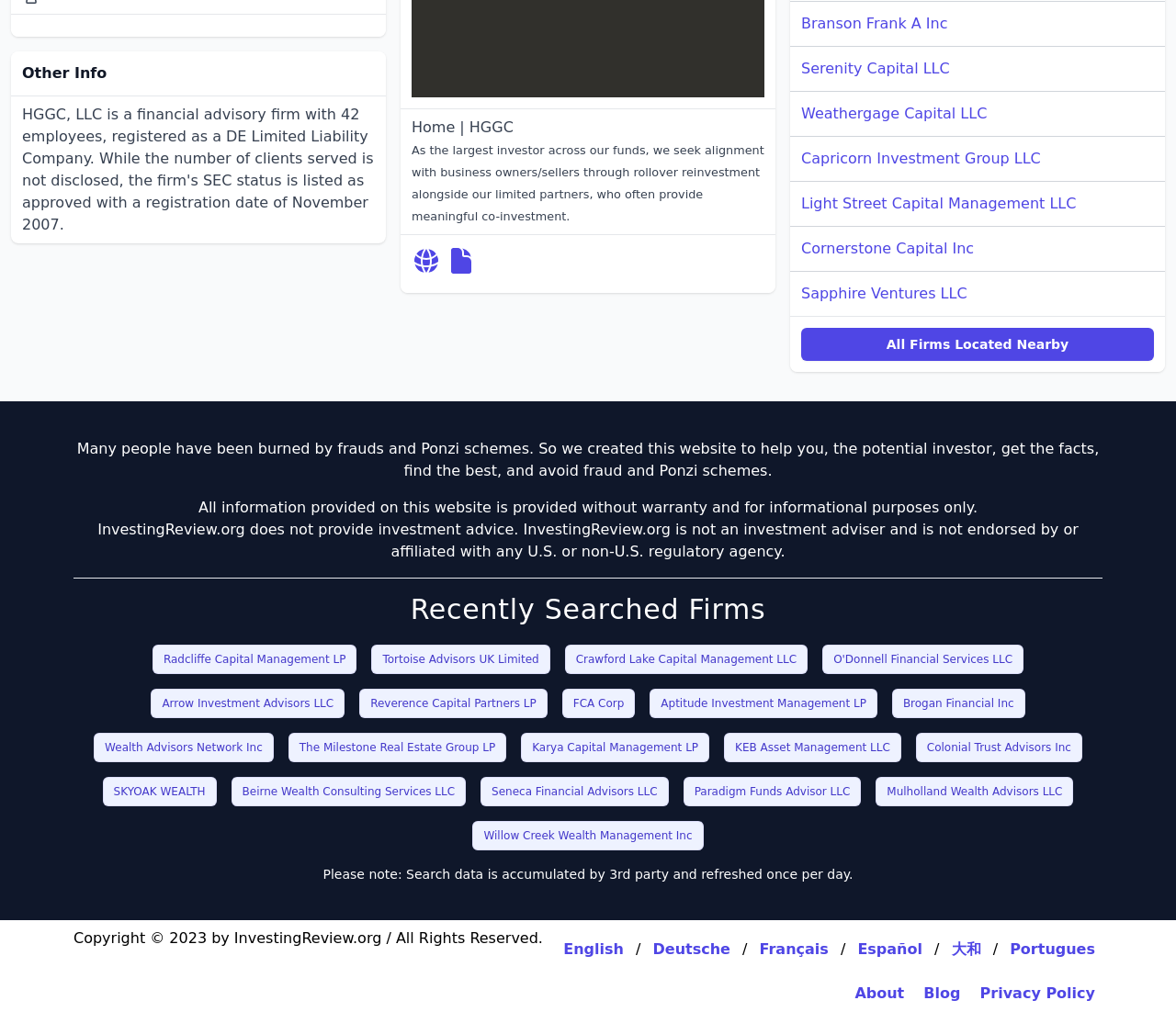Identify the bounding box for the described UI element. Provide the coordinates in (top-left x, top-left y, bottom-right x, bottom-right y) format with values ranging from 0 to 1: Karya Capital Management LP

[0.443, 0.716, 0.603, 0.745]